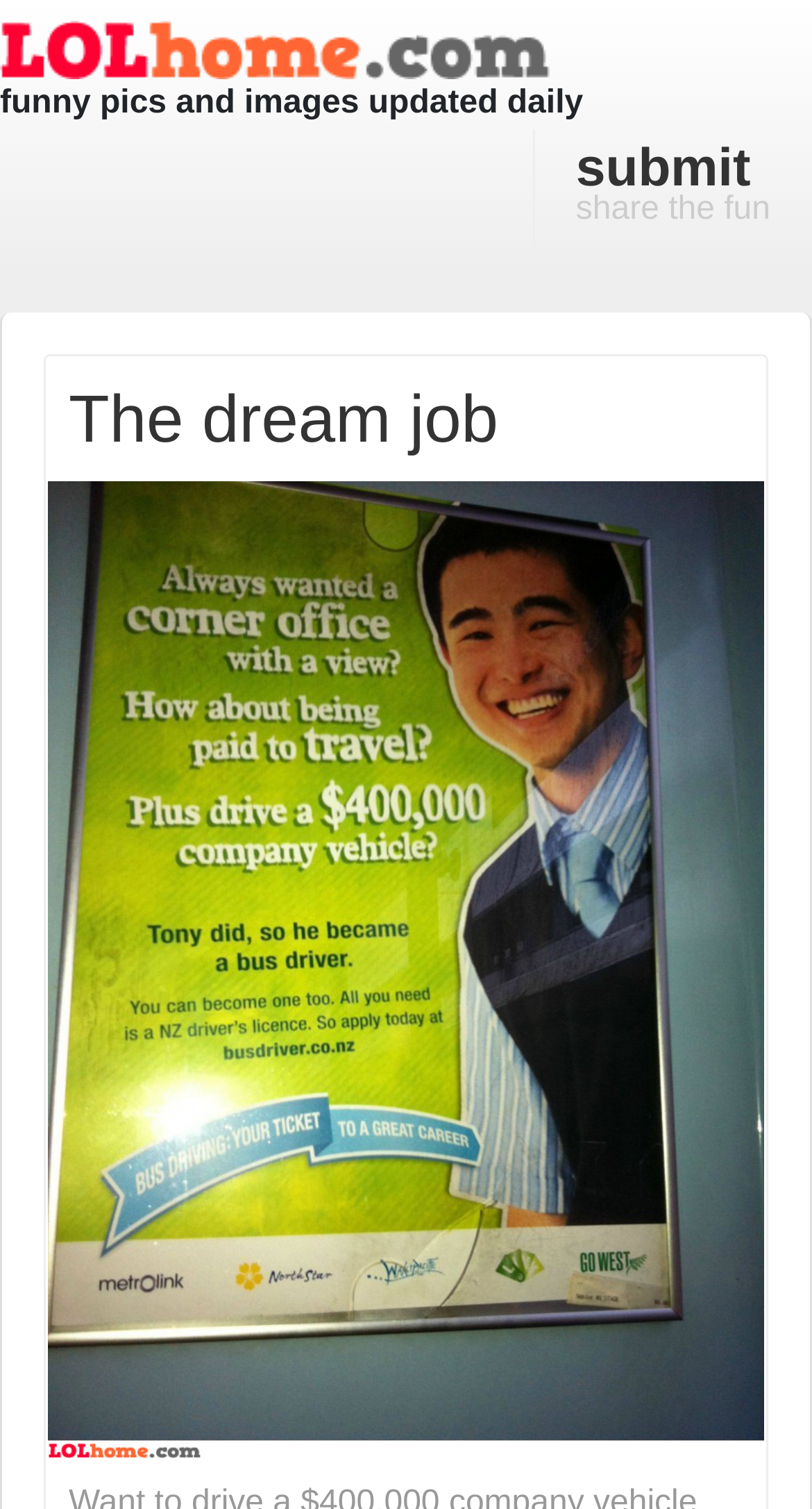Describe every aspect of the webpage comprehensively.

The webpage is titled "LOLhome" and appears to be a platform for sharing and viewing humorous content. At the top-left corner, there is a link with an accompanying image, which serves as the website's logo. Below the logo, there is a brief description that reads "funny pics and images updated daily". 

On the right side of the page, there is a call-to-action link that encourages users to "submit share the fun". 

The main content of the page is headed by a title "The dream job", which is positioned near the top-center of the page. Below the title, there is a link with the same text, "The dream job", accompanied by a large image that takes up most of the page's width. The image is likely a humorous depiction related to the concept of a "dream job".